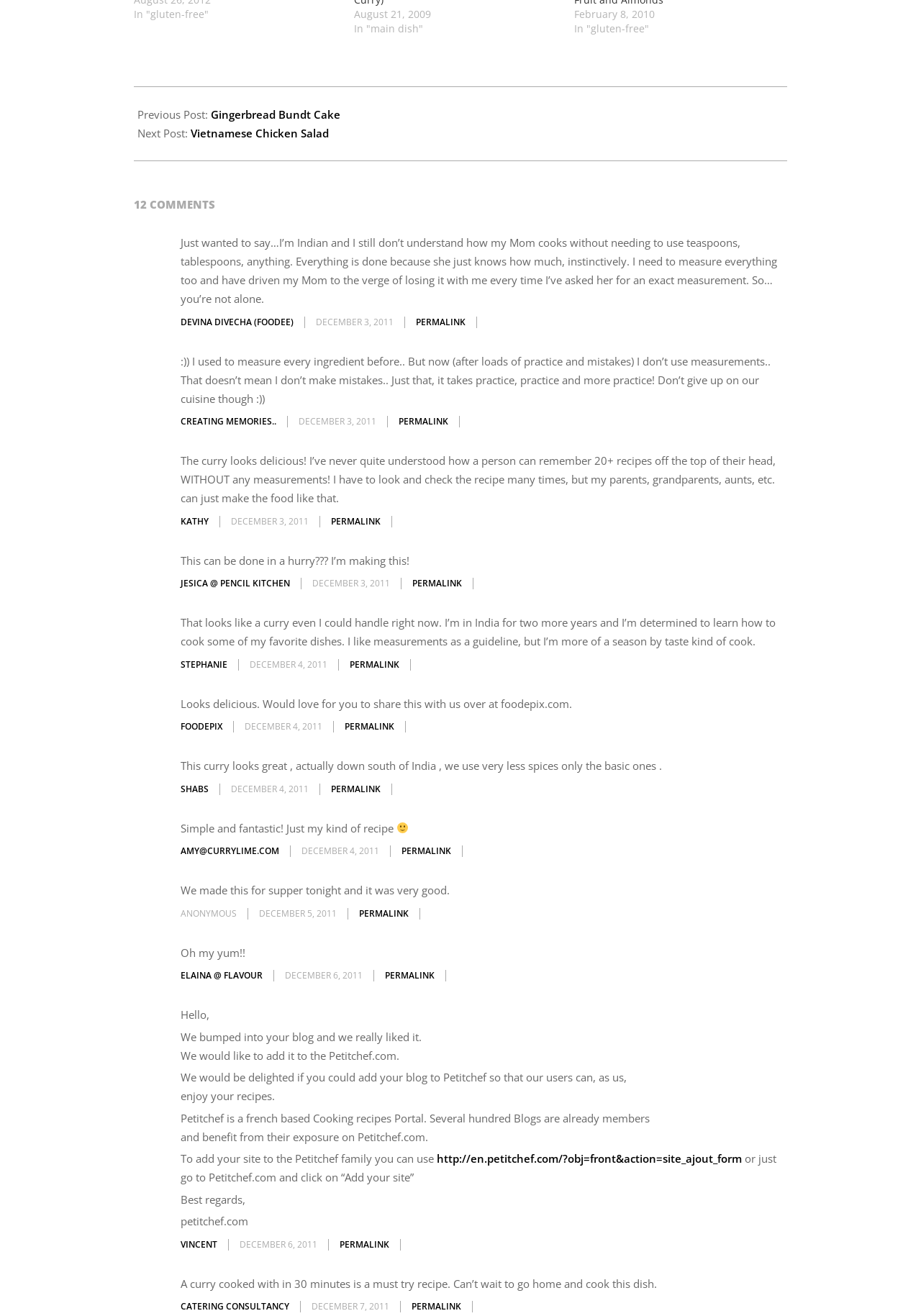Provide a brief response in the form of a single word or phrase:
How many comments are there?

12